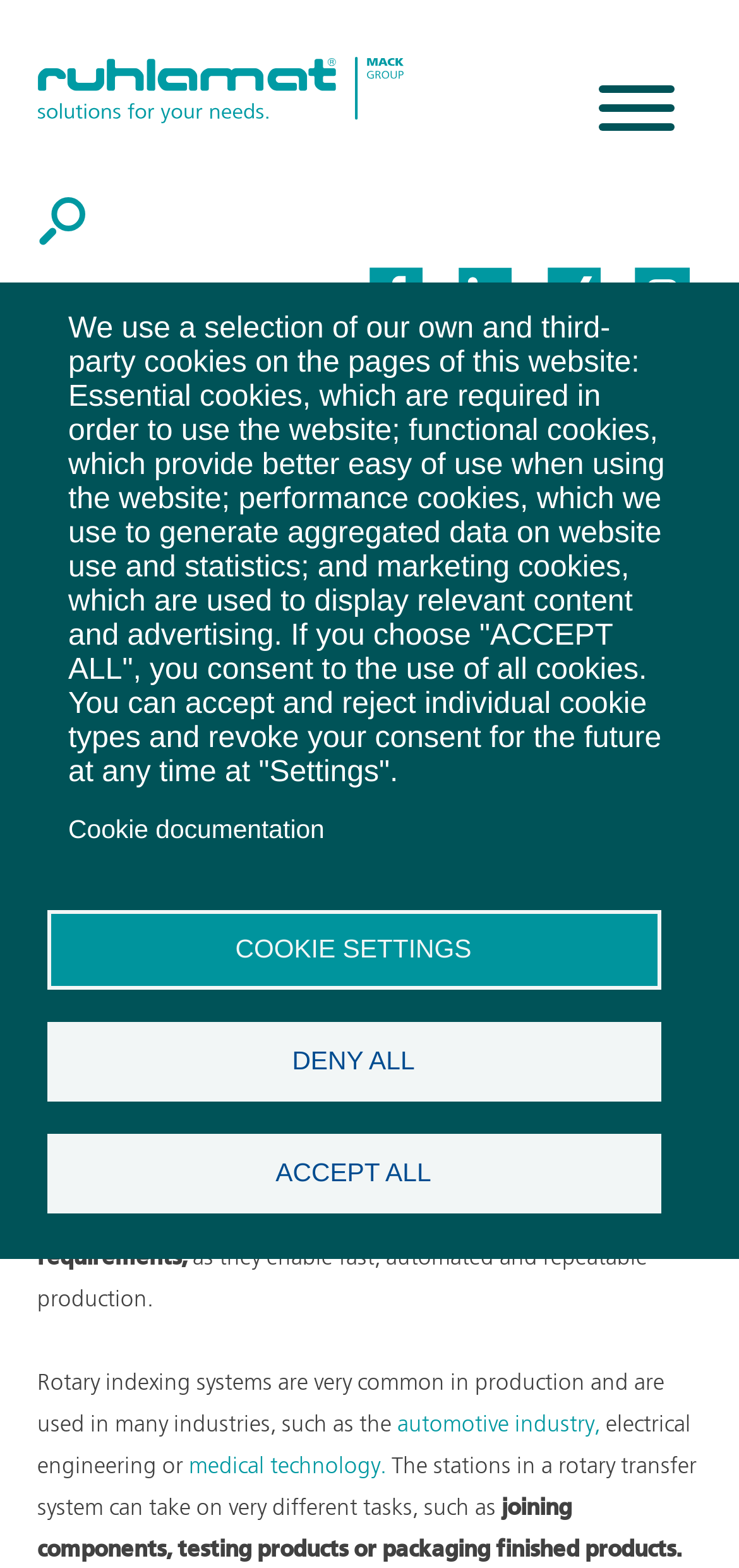Identify the bounding box coordinates of the area you need to click to perform the following instruction: "Click the Home link".

[0.05, 0.063, 0.545, 0.083]